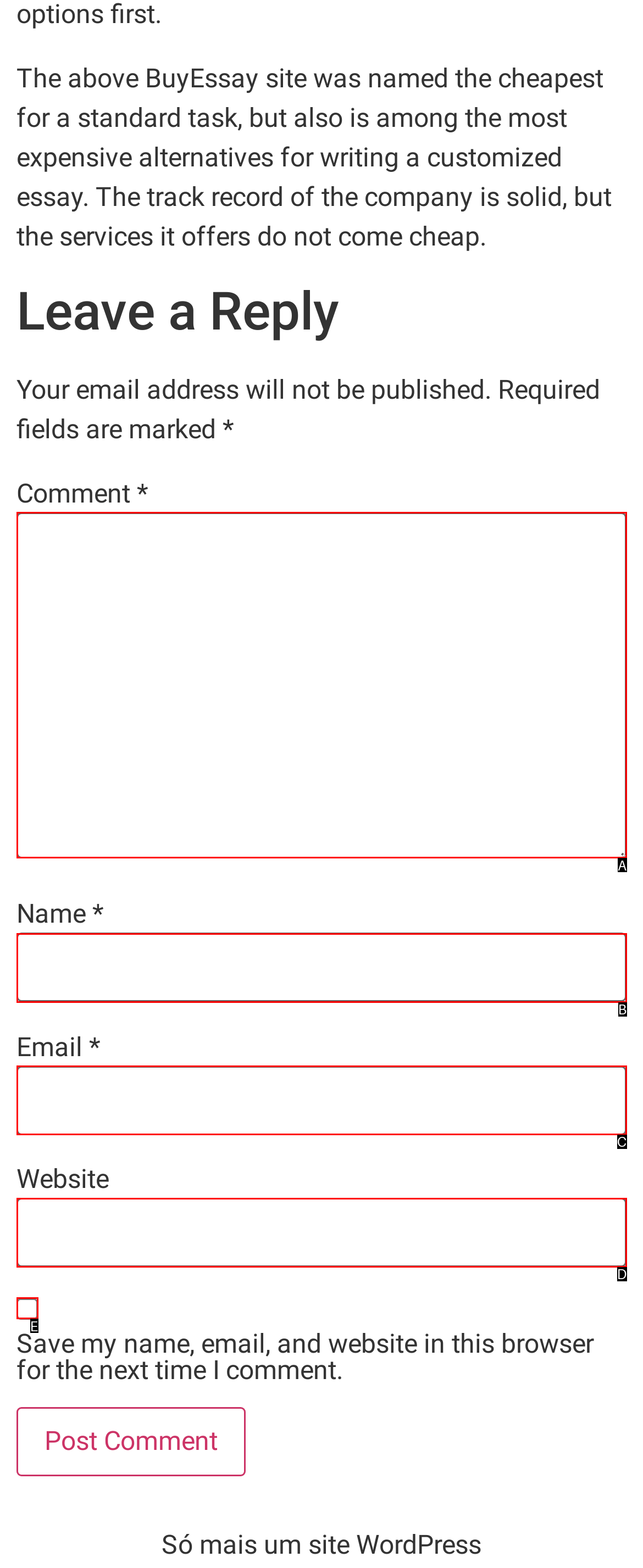Select the option that aligns with the description: parent_node: Email * aria-describedby="email-notes" name="email"
Respond with the letter of the correct choice from the given options.

C